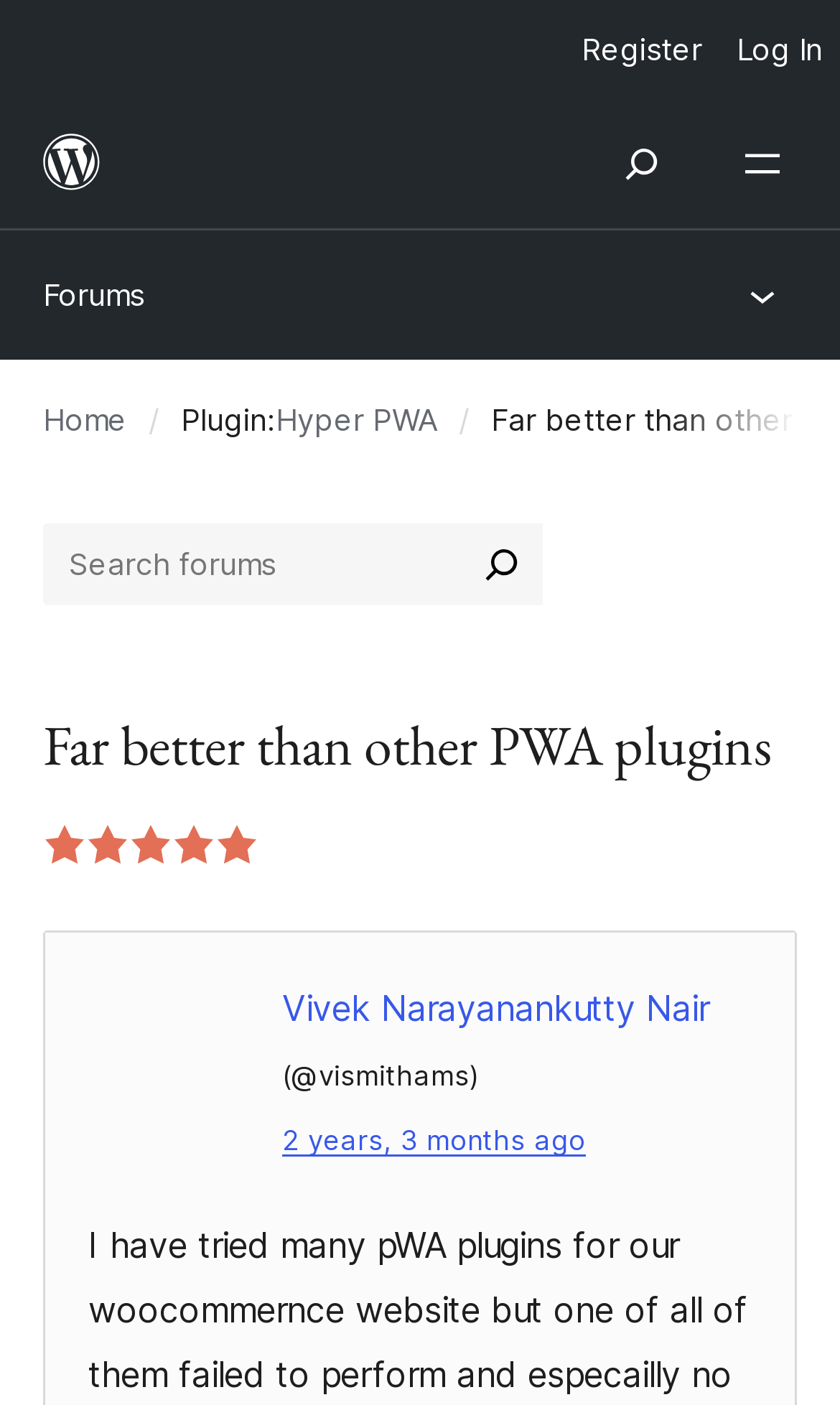Use a single word or phrase to answer the question:
How long ago was the review written?

2 years, 3 months ago